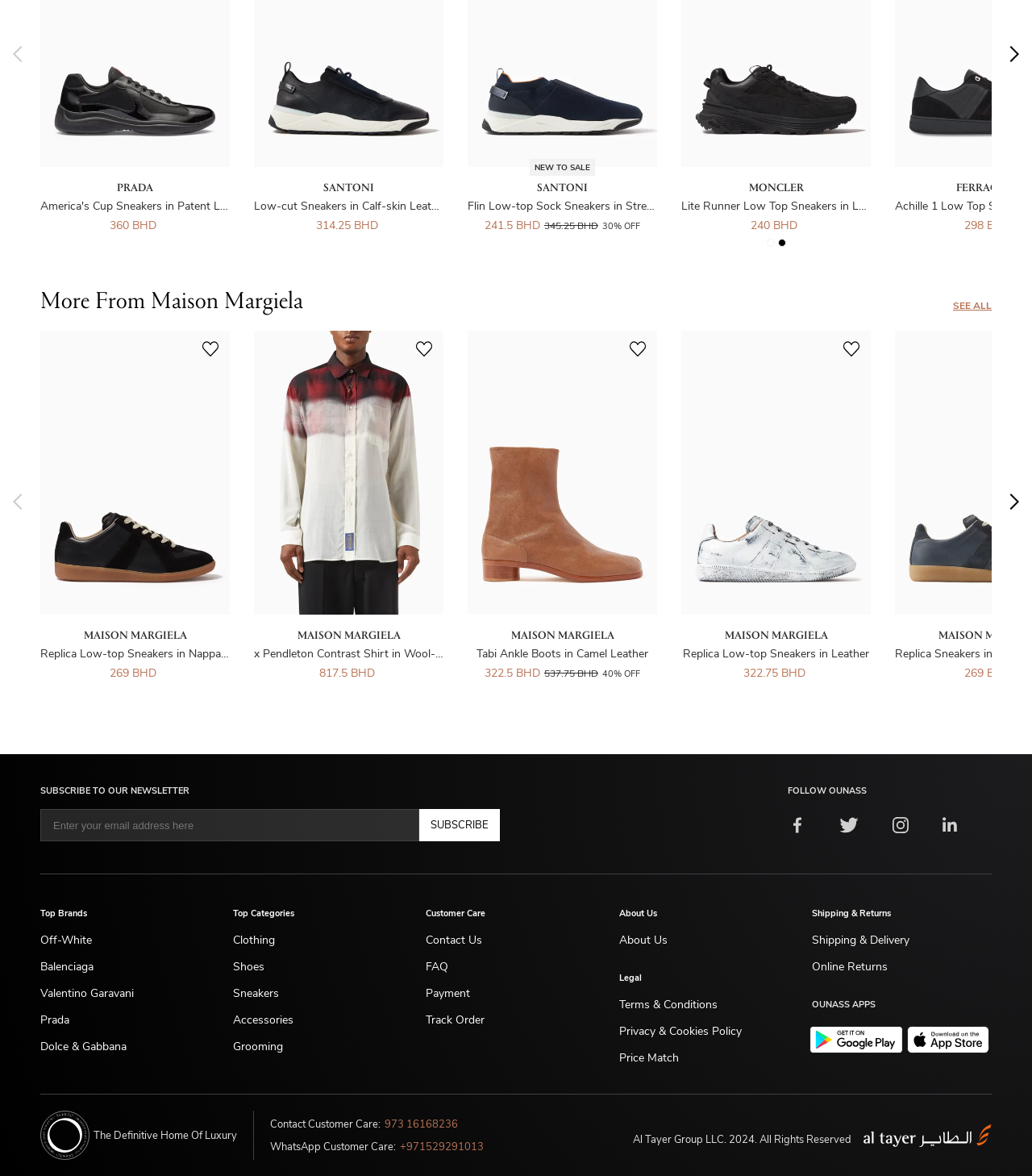Provide the bounding box coordinates of the HTML element this sentence describes: "aria-label="Open Apple App Store"". The bounding box coordinates consist of four float numbers between 0 and 1, i.e., [left, top, right, bottom].

[0.879, 0.872, 0.963, 0.896]